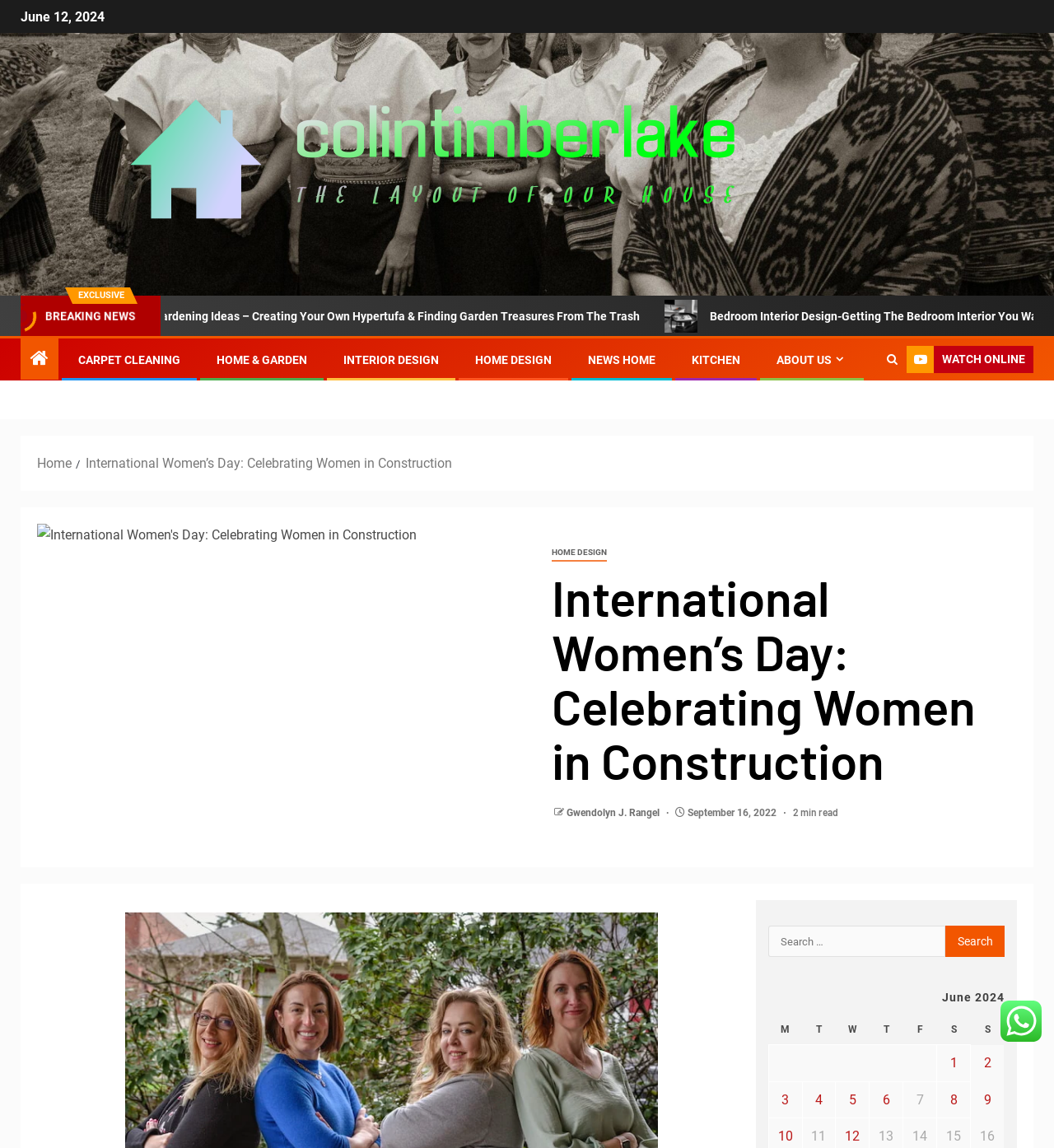Please specify the bounding box coordinates of the clickable region necessary for completing the following instruction: "Visit the 'ABOUT US' page". The coordinates must consist of four float numbers between 0 and 1, i.e., [left, top, right, bottom].

[0.737, 0.308, 0.804, 0.319]